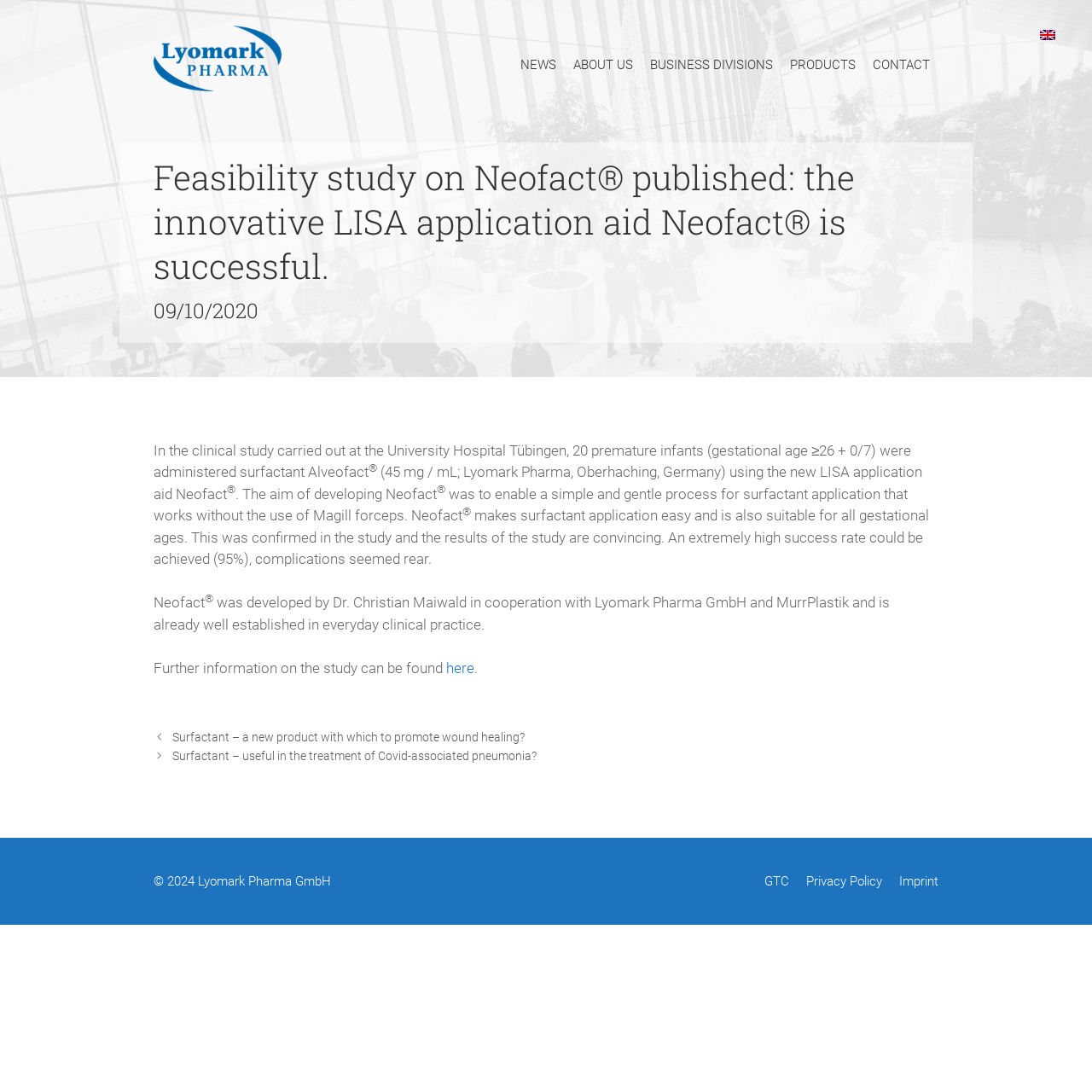Please mark the clickable region by giving the bounding box coordinates needed to complete this instruction: "Click the 'here' link to view further information on the study".

[0.409, 0.604, 0.434, 0.619]